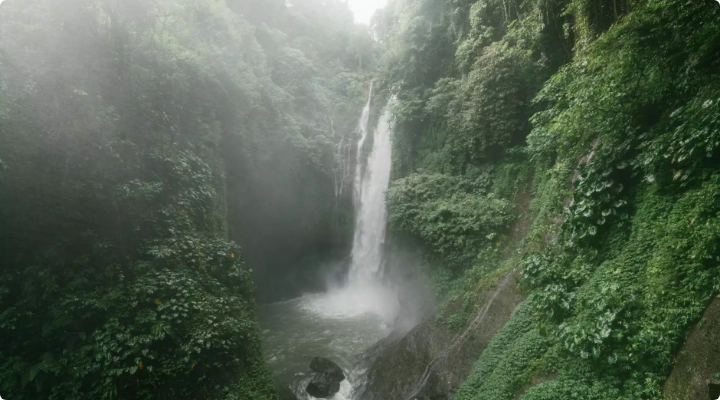Please reply to the following question with a single word or a short phrase:
What is the atmosphere of the scene?

Mystical